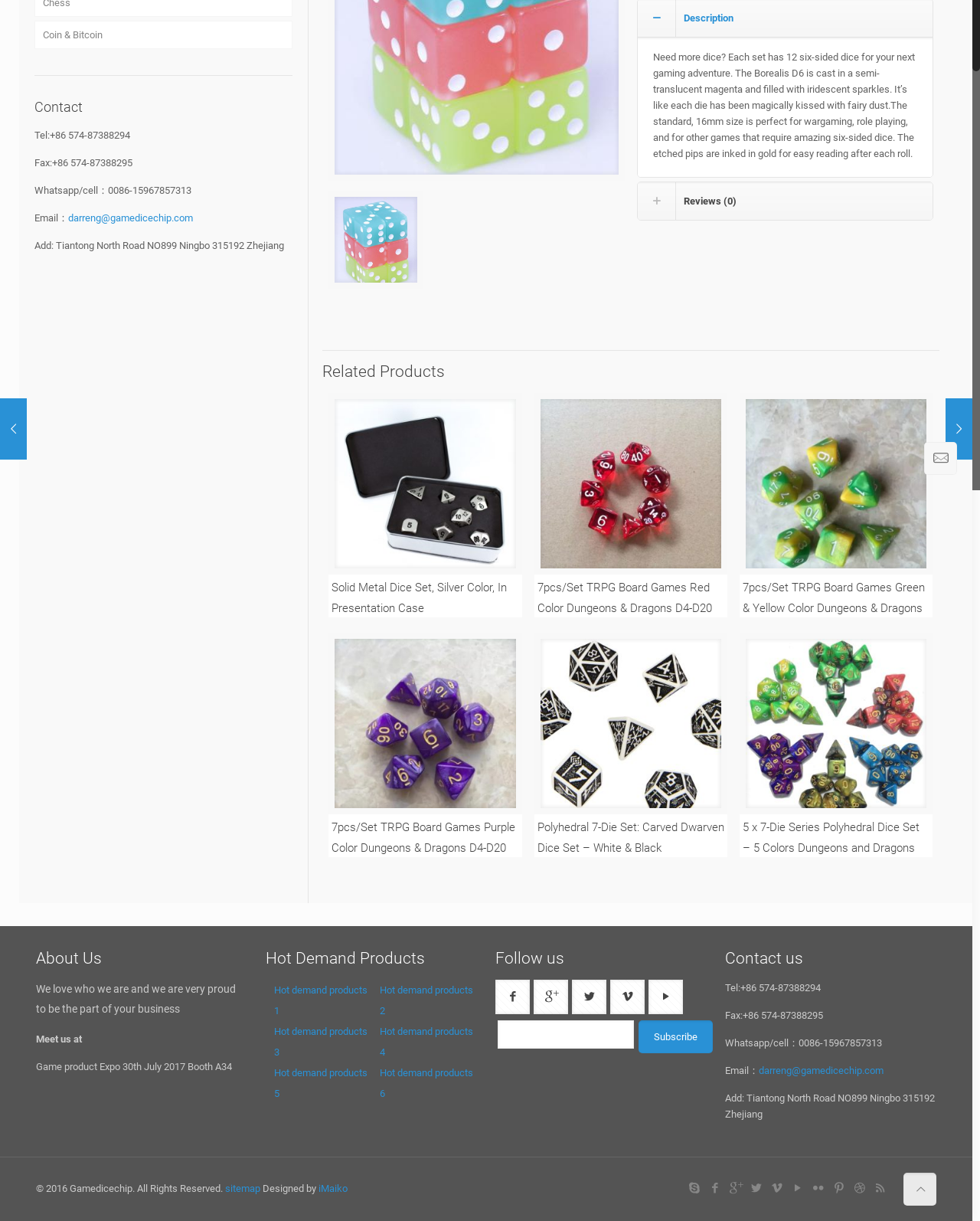Find the bounding box coordinates for the element described here: "$0.00 0 Cart".

None